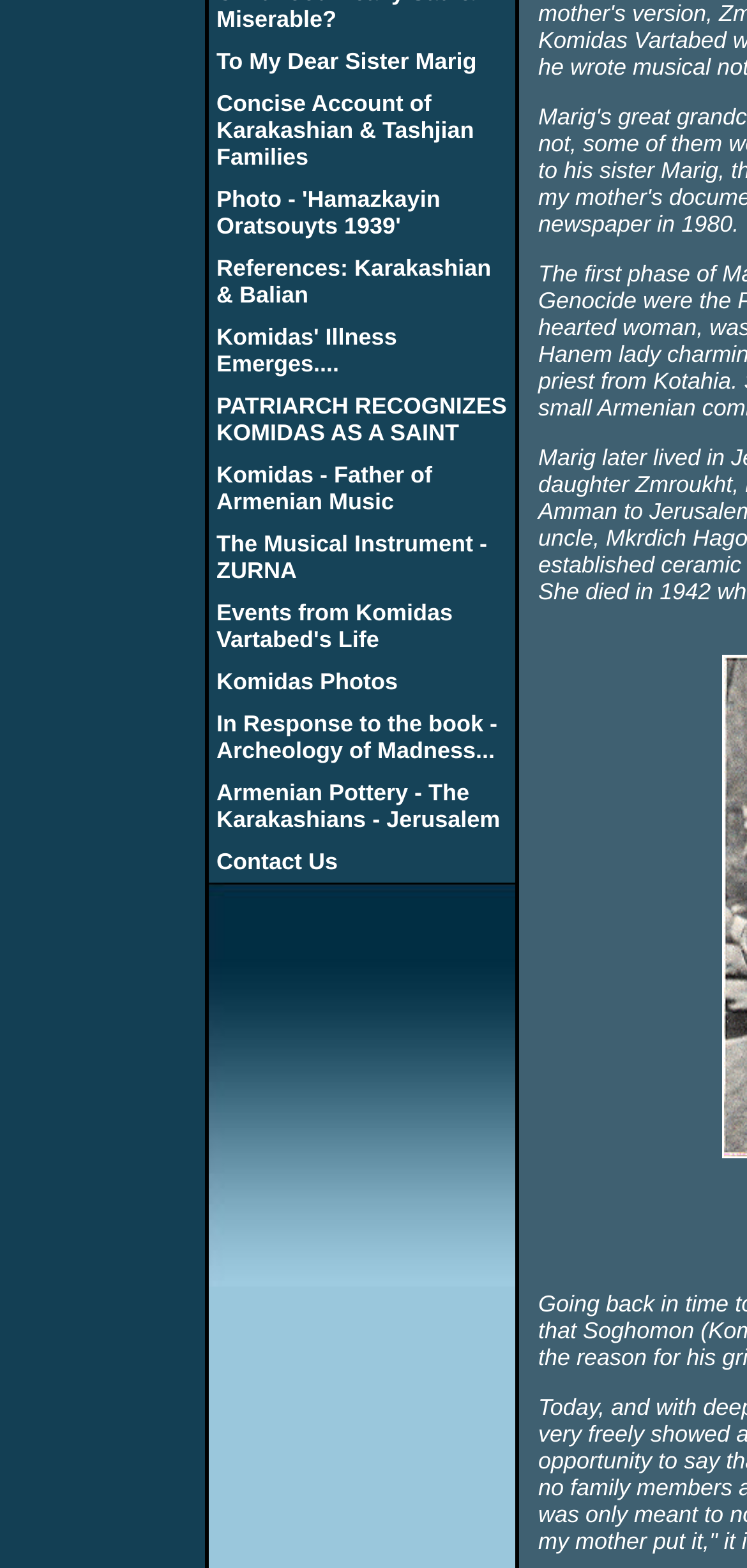Please find the bounding box for the following UI element description. Provide the coordinates in (top-left x, top-left y, bottom-right x, bottom-right y) format, with values between 0 and 1: To My Dear Sister Marig

[0.29, 0.031, 0.638, 0.048]